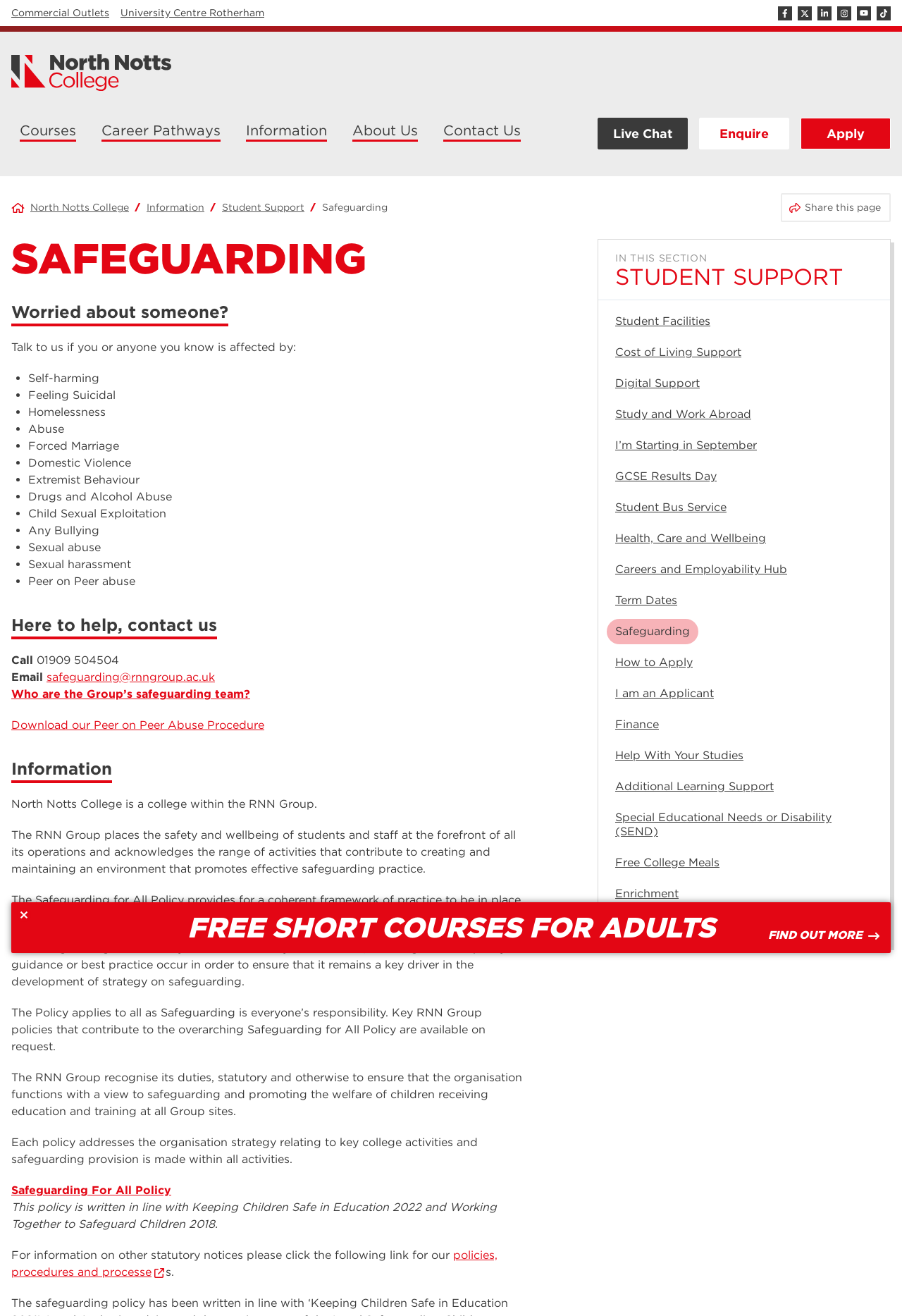Determine the bounding box coordinates of the clickable region to execute the instruction: "Email the safeguarding team". The coordinates should be four float numbers between 0 and 1, denoted as [left, top, right, bottom].

[0.052, 0.509, 0.238, 0.52]